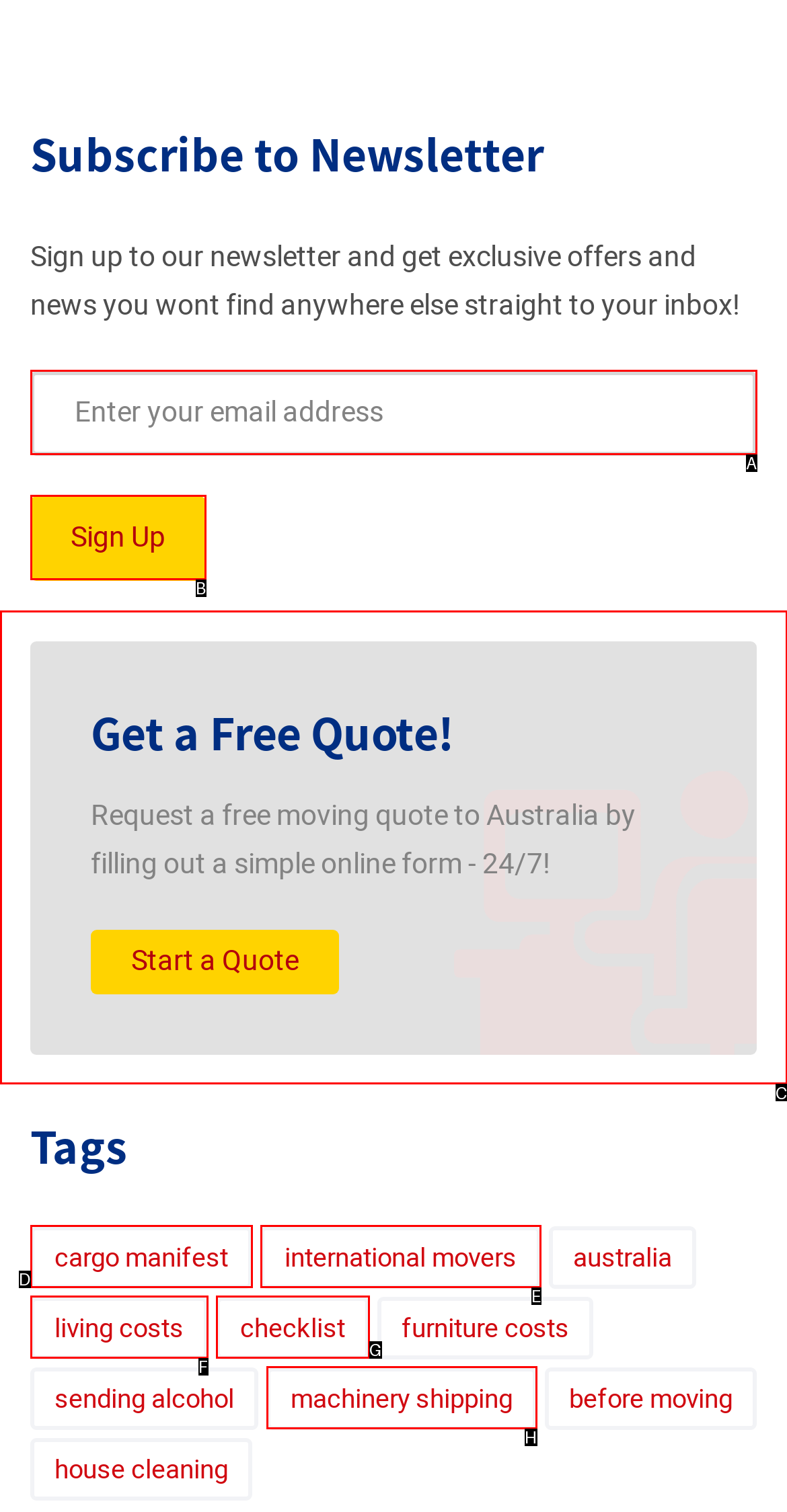Determine the correct UI element to click for this instruction: Get a free quote. Respond with the letter of the chosen element.

C